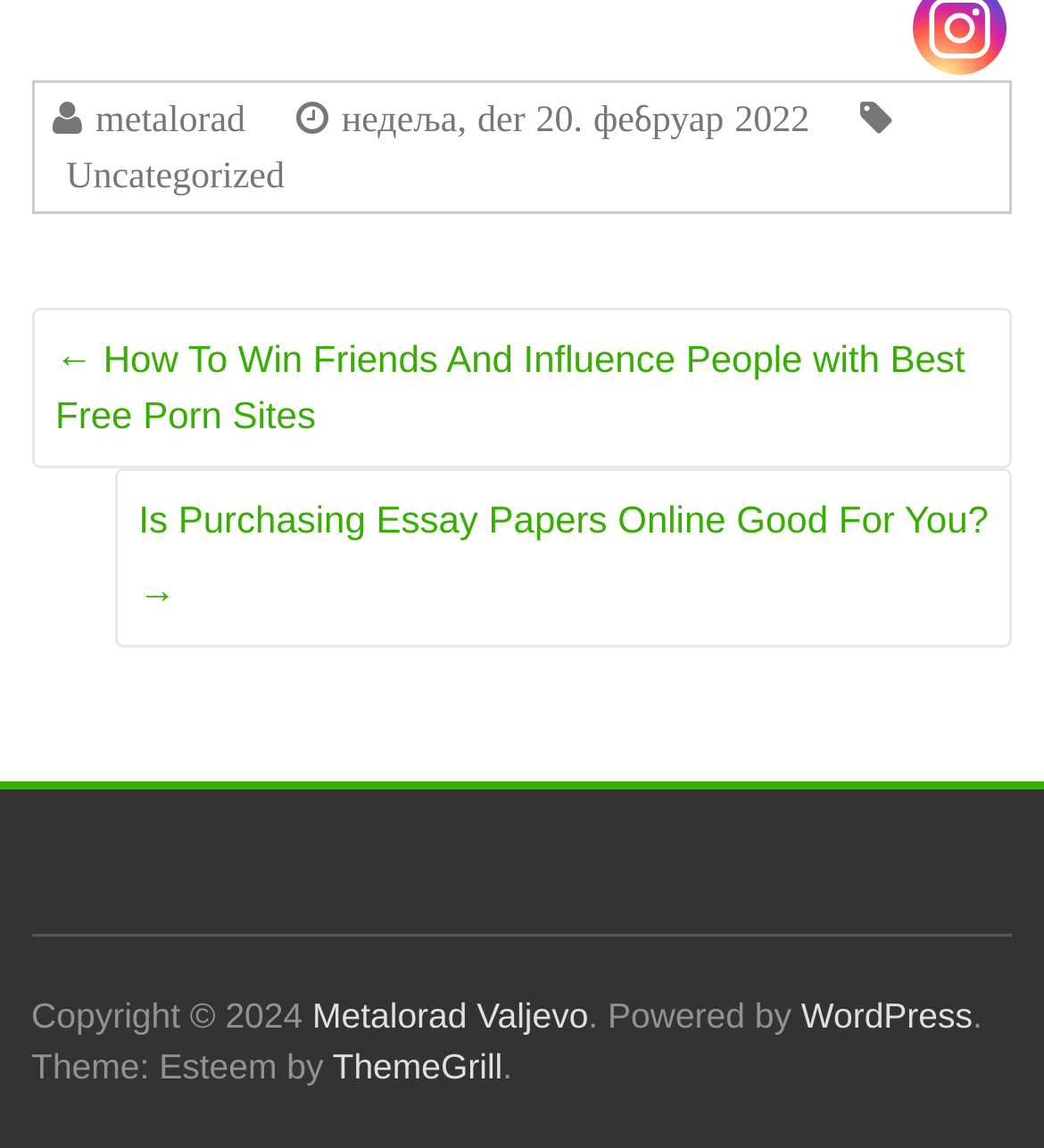Find the coordinates for the bounding box of the element with this description: "ThemeGrill".

[0.318, 0.912, 0.481, 0.947]